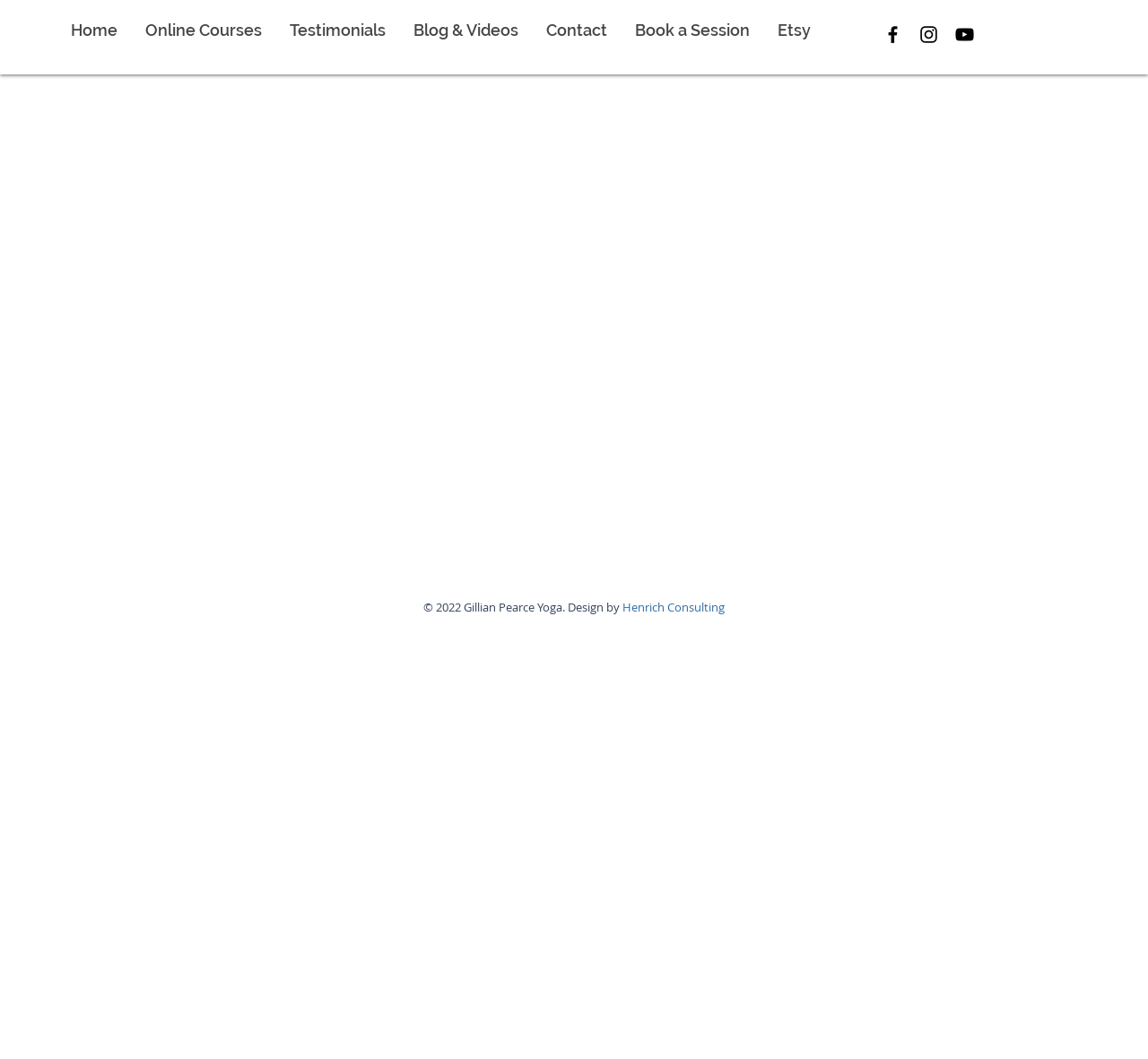Given the description aria-label="Black Instagram Icon", predict the bounding box coordinates of the UI element. Ensure the coordinates are in the format (top-left x, top-left y, bottom-right x, bottom-right y) and all values are between 0 and 1.

[0.799, 0.022, 0.819, 0.043]